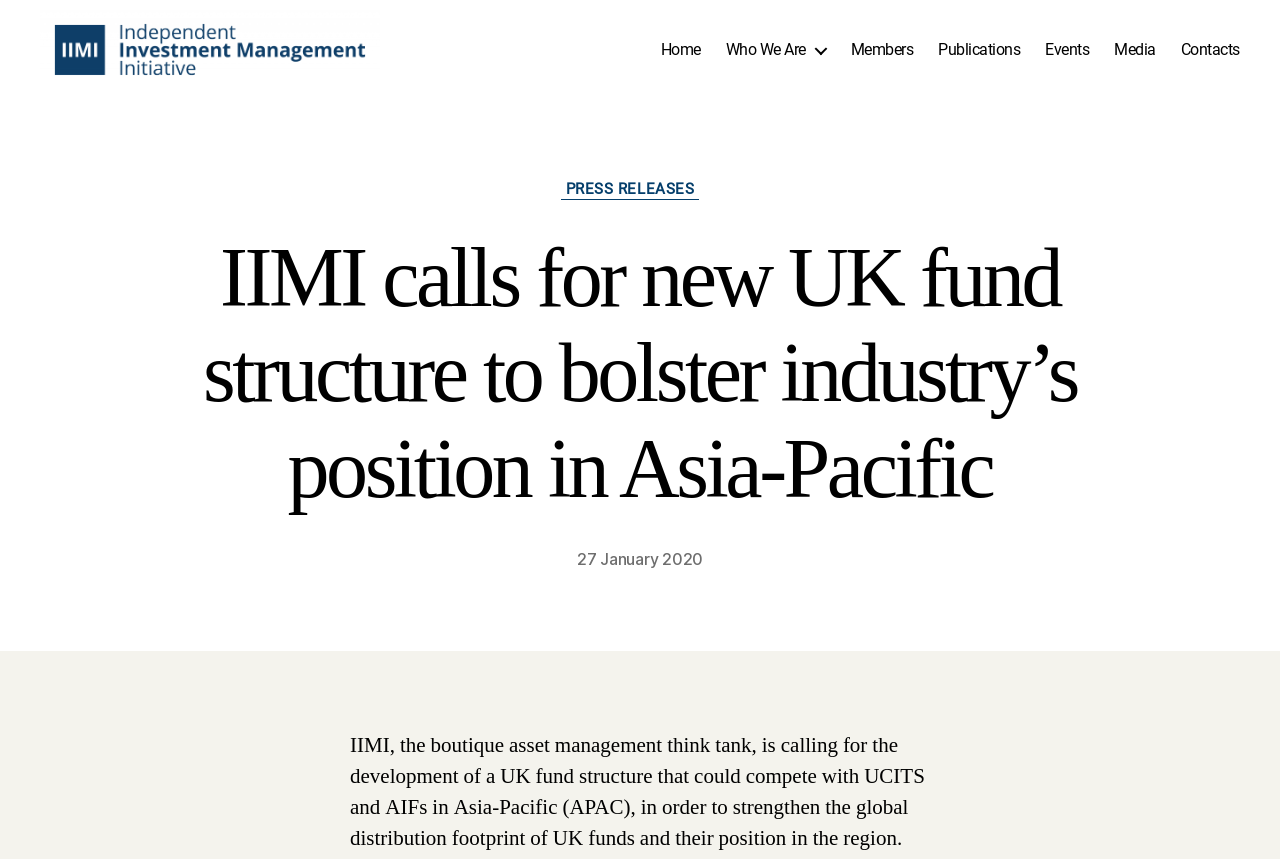Provide your answer in one word or a succinct phrase for the question: 
What is the name of the organization?

Independent Investment Management Initiative